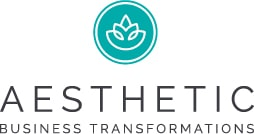What is the company's mission?
Please provide an in-depth and detailed response to the question.

The question asks about the mission of the company, Aesthetic Business Transformations. The caption states that the company's mission is to facilitate positive changes in the aesthetic industry, appealing to those seeking to refine their business strategies and overall presence.